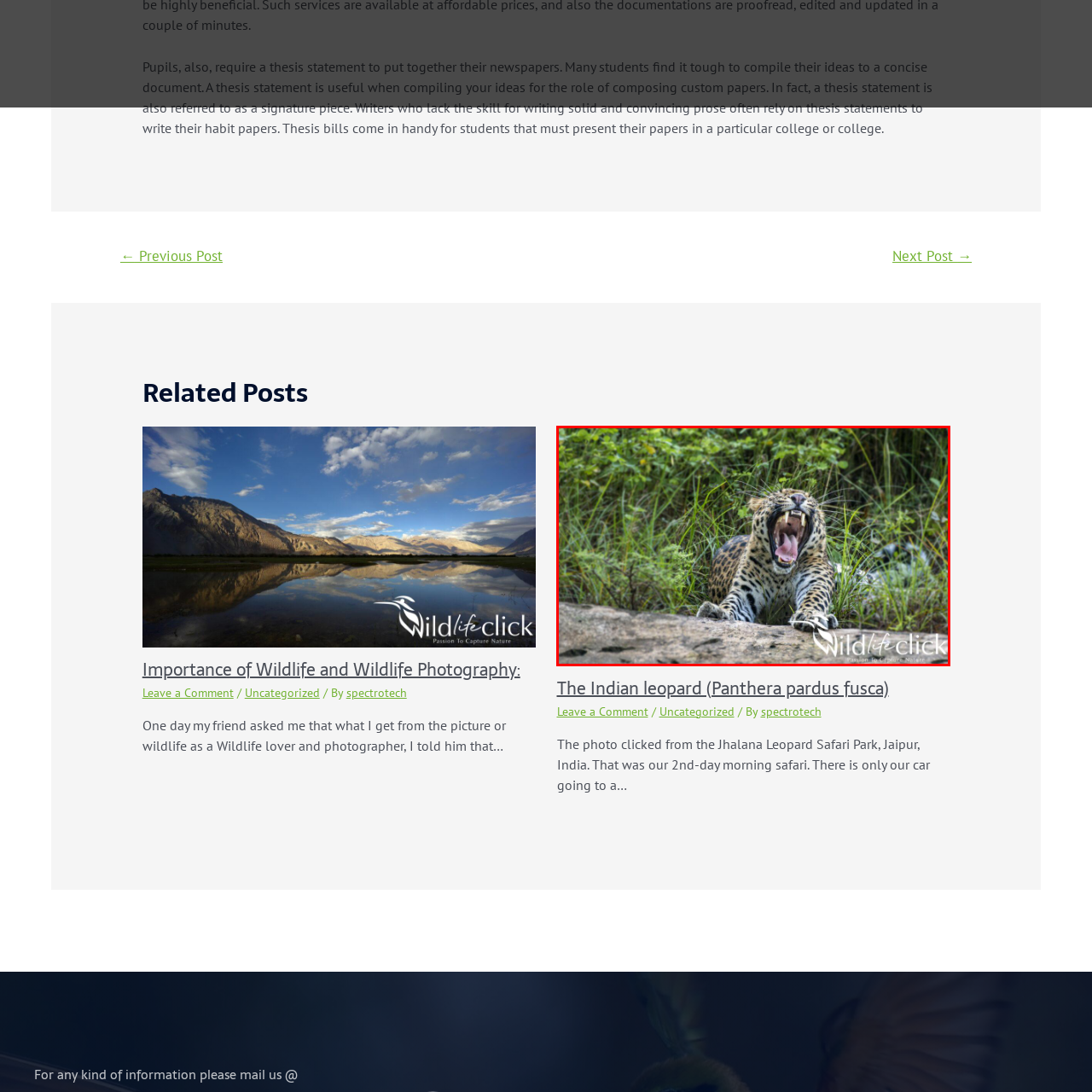Please analyze the portion of the image highlighted by the red bounding box and respond to the following question with a detailed explanation based on what you see: Where was the photograph taken?

According to the caption, the photograph was taken during a morning safari at the Jhalana Leopard Safari Park in Jaipur, India, which is a renowned location for wildlife enthusiasts.